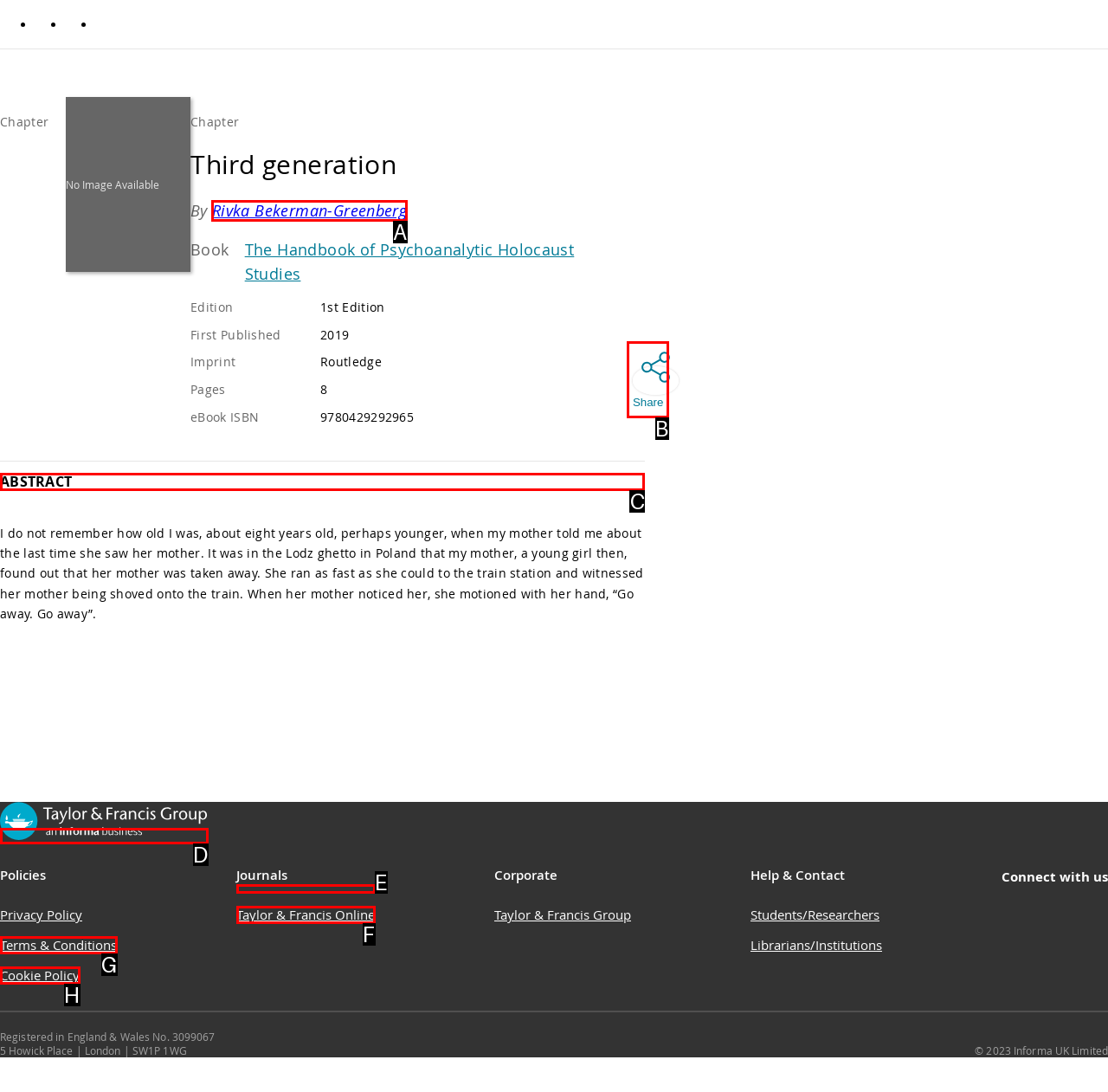Determine the right option to click to perform this task: Click on the 'Home' link
Answer with the correct letter from the given choices directly.

None